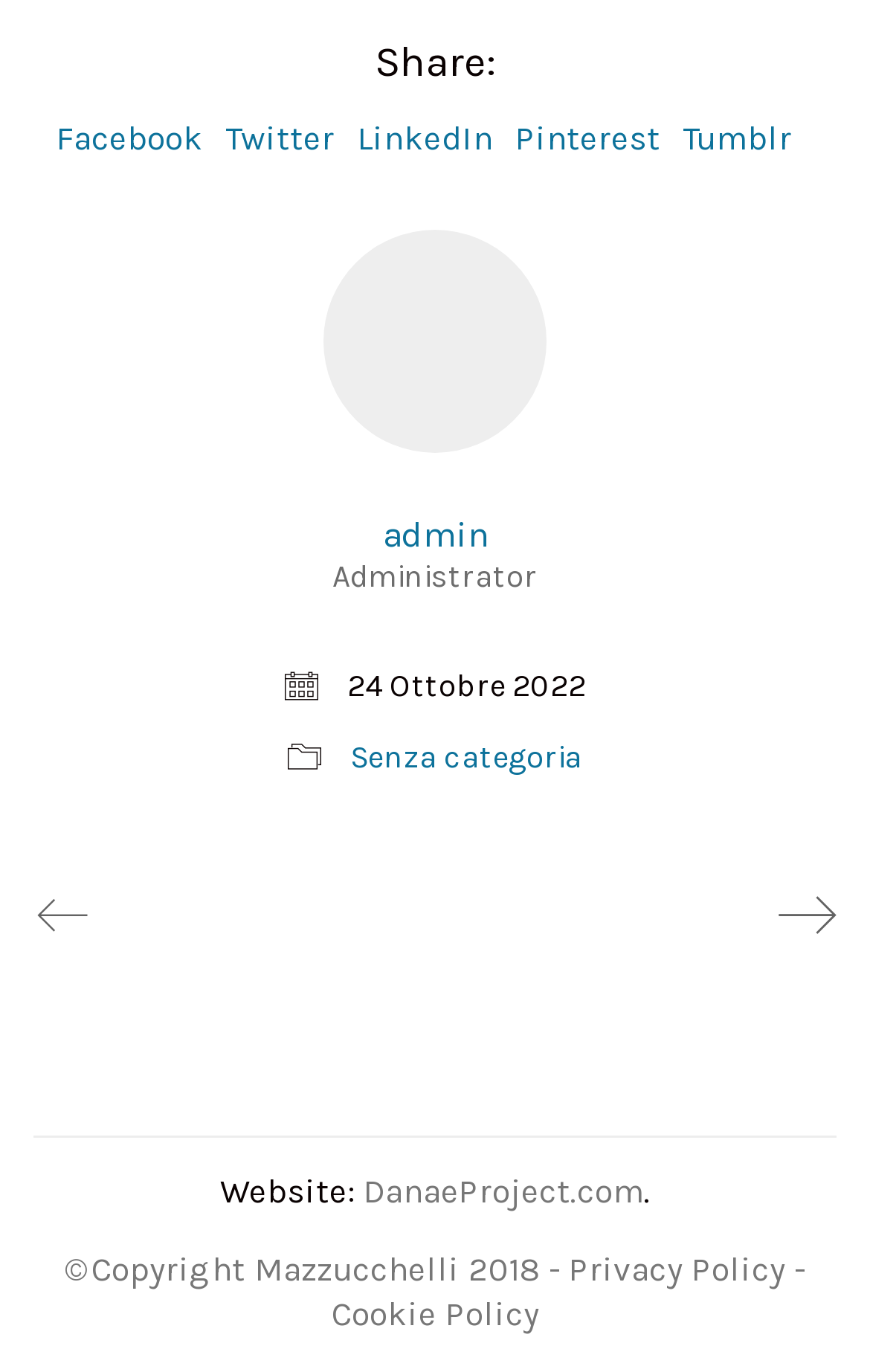Locate the bounding box coordinates of the clickable region necessary to complete the following instruction: "Visit DanaeProject.com". Provide the coordinates in the format of four float numbers between 0 and 1, i.e., [left, top, right, bottom].

[0.417, 0.854, 0.74, 0.887]